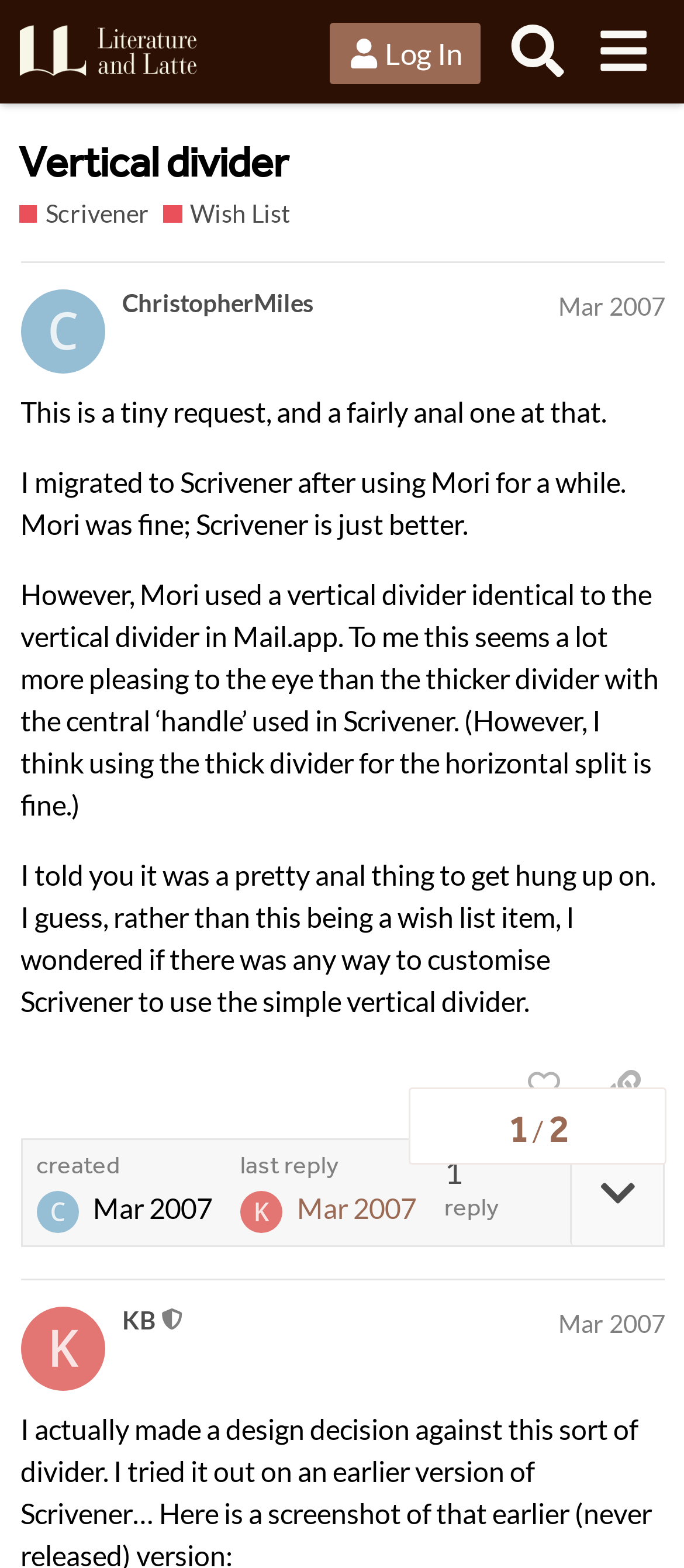Identify the bounding box coordinates for the UI element mentioned here: "title="like this post"". Provide the coordinates as four float values between 0 and 1, i.e., [left, top, right, bottom].

[0.736, 0.67, 0.854, 0.715]